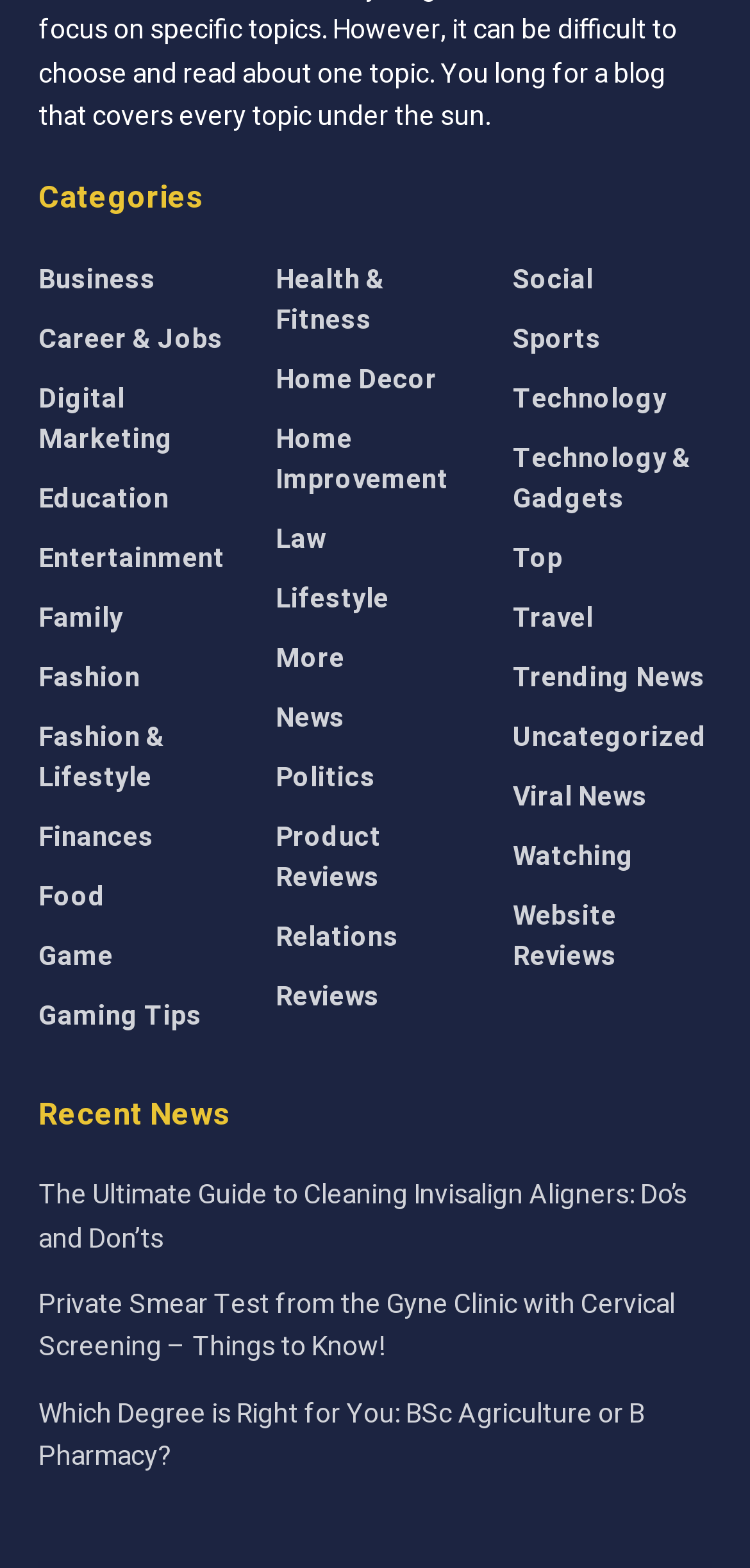Identify the bounding box coordinates for the UI element mentioned here: "Menu". Provide the coordinates as four float values between 0 and 1, i.e., [left, top, right, bottom].

None